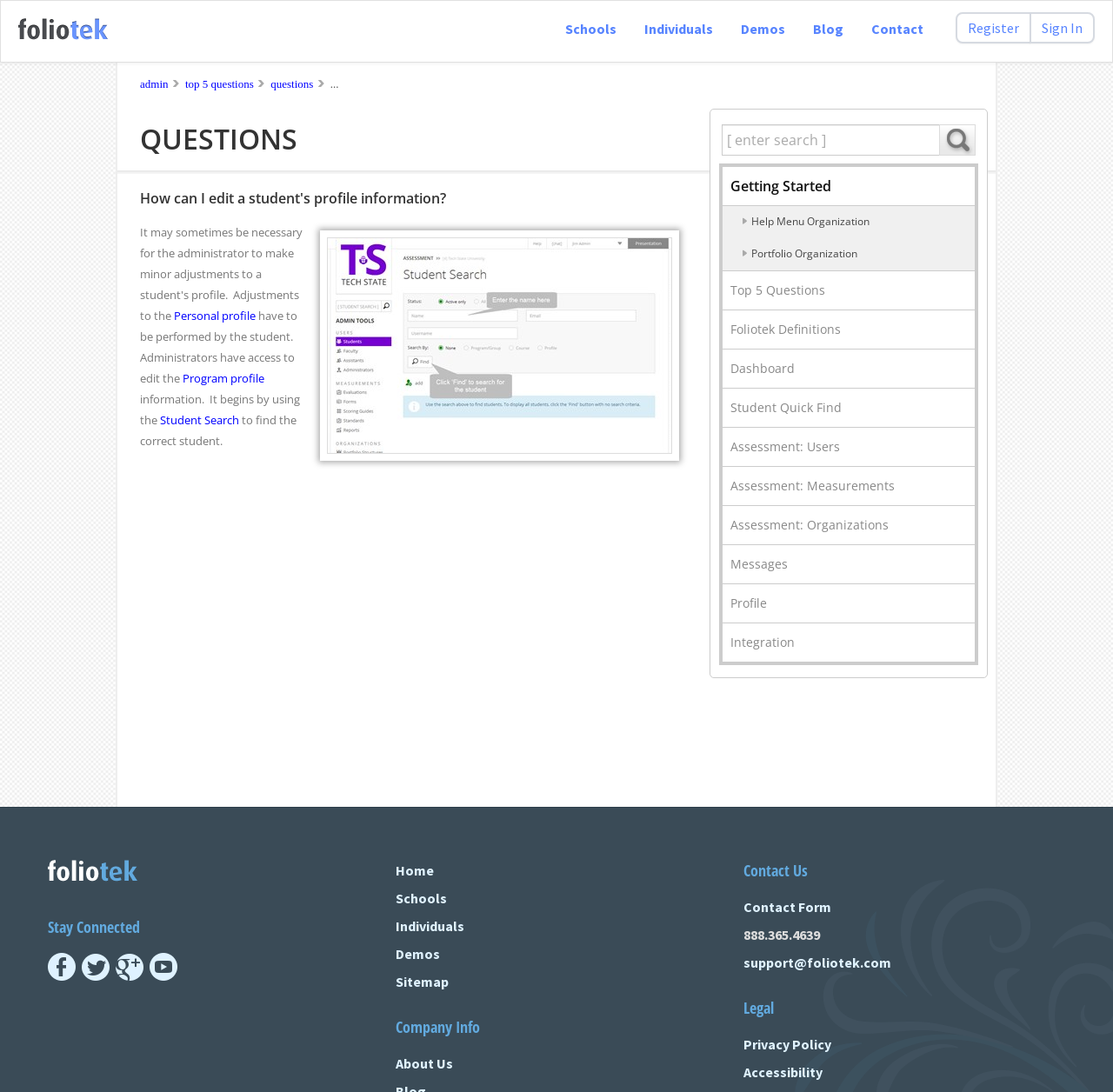Using the element description: "name="search" placeholder="[ enter search ]"", determine the bounding box coordinates for the specified UI element. The coordinates should be four float numbers between 0 and 1, [left, top, right, bottom].

[0.648, 0.113, 0.845, 0.142]